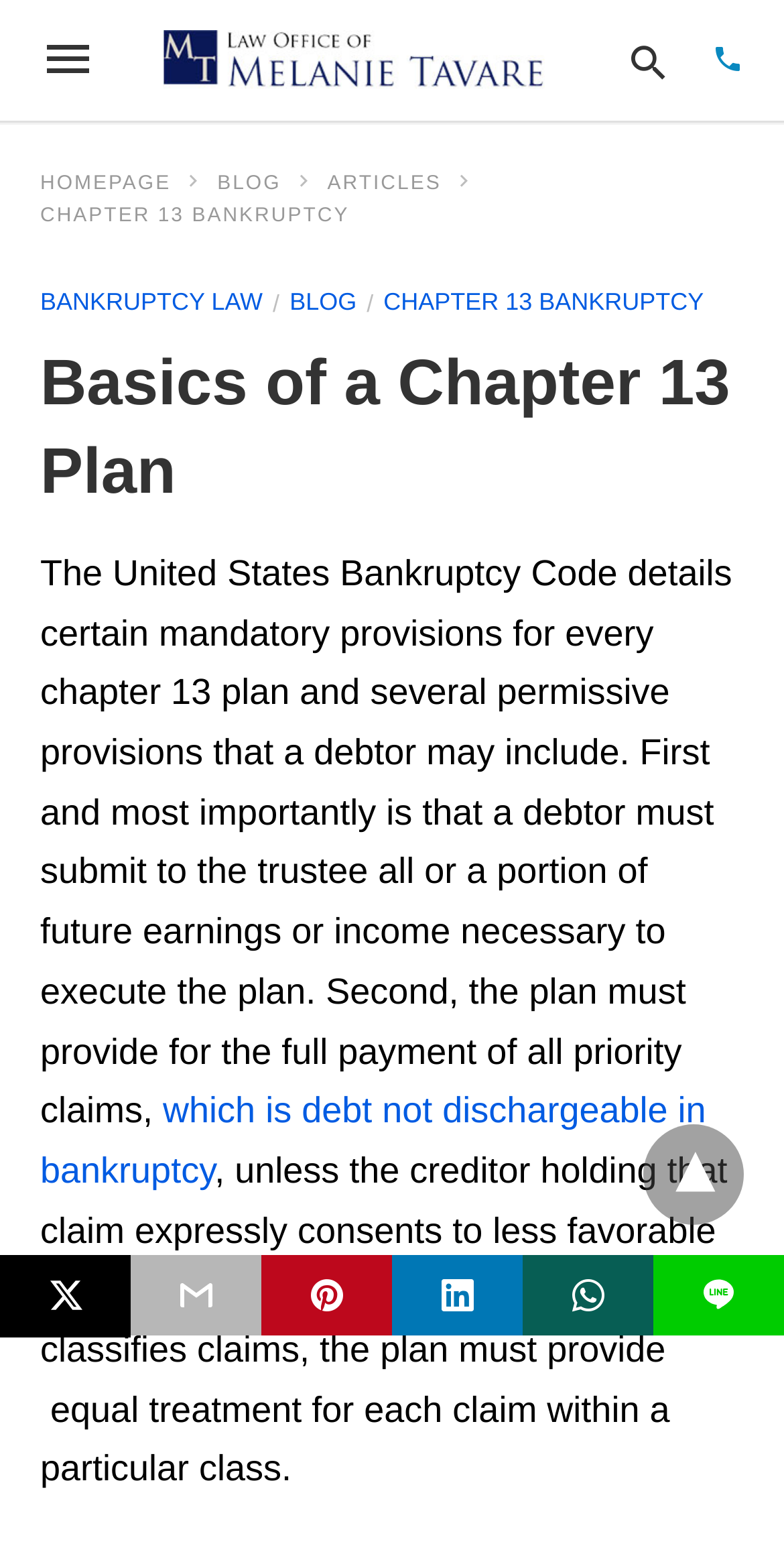Identify the bounding box coordinates for the UI element described as follows: parent_node: Home title="back to top". Use the format (top-left x, top-left y, bottom-right x, bottom-right y) and ensure all values are floating point numbers between 0 and 1.

[0.821, 0.725, 0.949, 0.79]